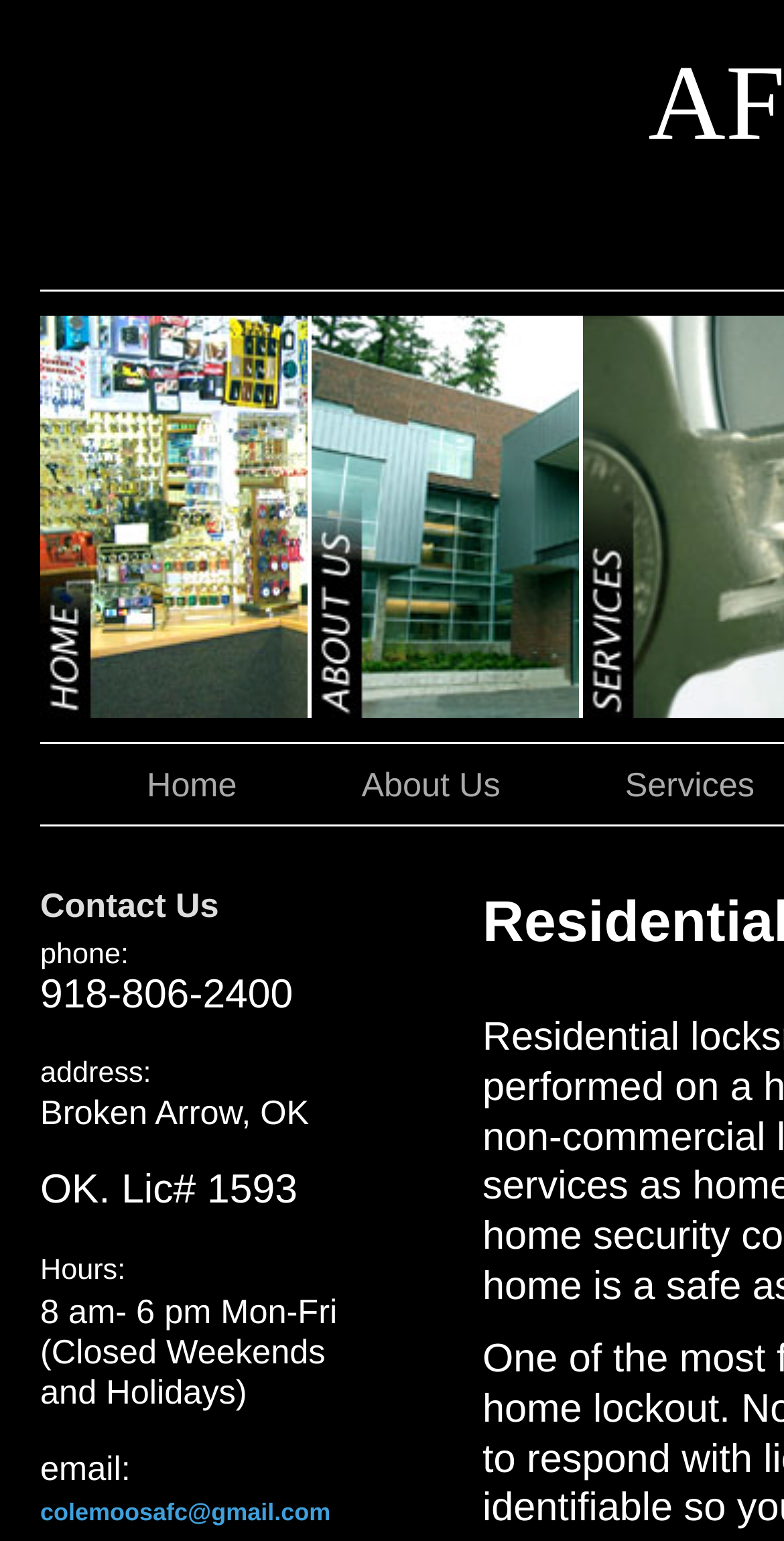What are the business hours of AFC Locksmith?
Respond with a short answer, either a single word or a phrase, based on the image.

8 am- 6 pm Mon-Fri